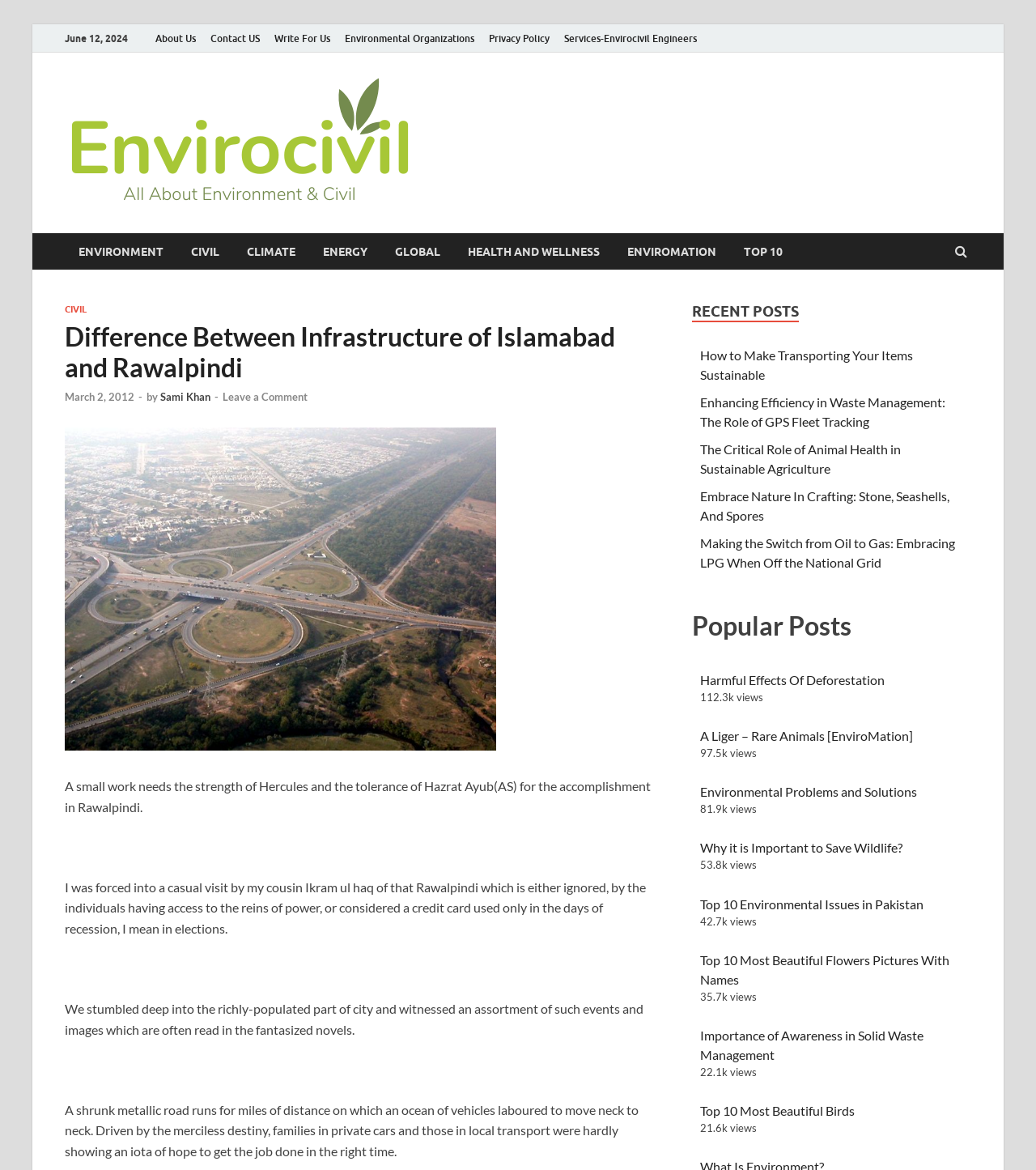Please provide the bounding box coordinates for the UI element as described: "Environment". The coordinates must be four floats between 0 and 1, represented as [left, top, right, bottom].

[0.062, 0.199, 0.171, 0.23]